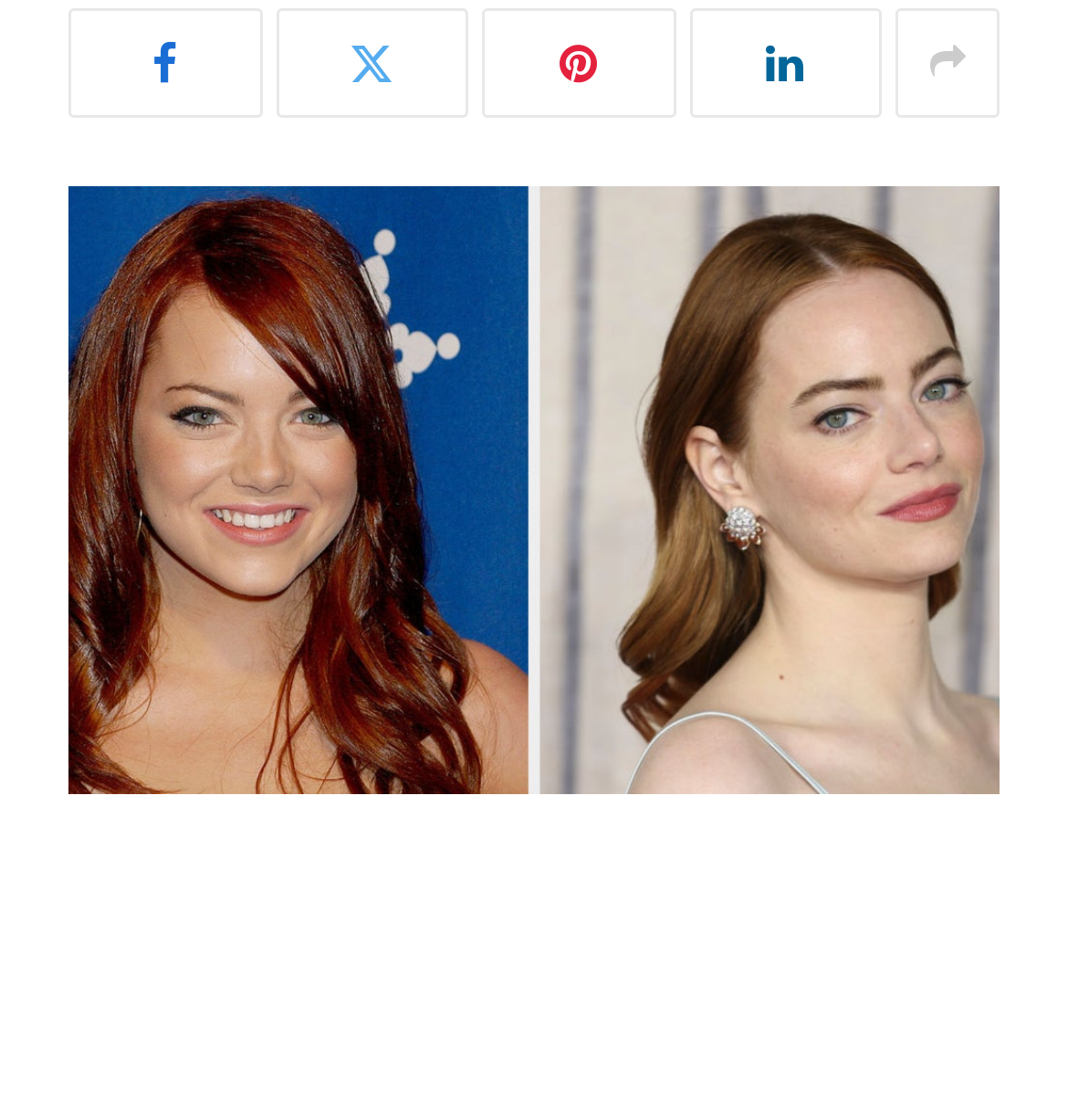Based on the provided description, "title="Show More Social Sharing"", find the bounding box of the corresponding UI element in the screenshot.

[0.838, 0.007, 0.936, 0.105]